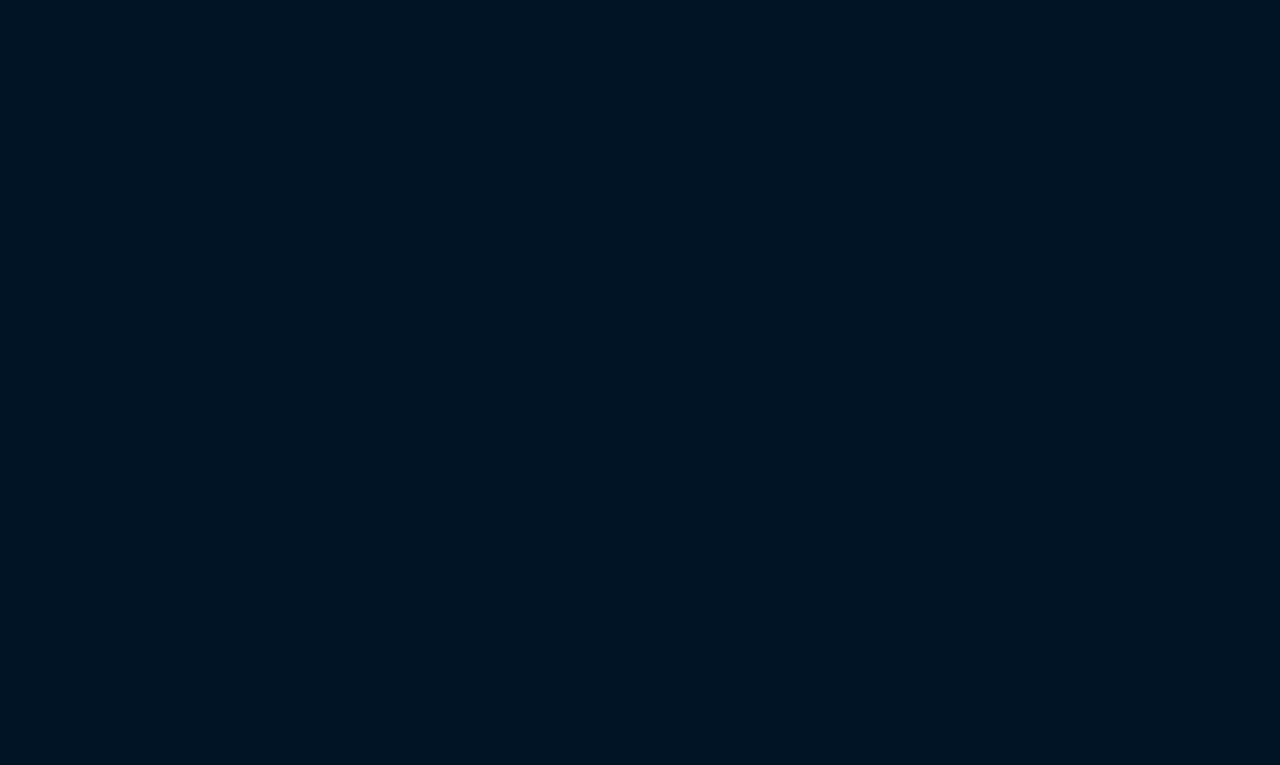Analyze the image and give a detailed response to the question:
What is the position of the 'STORES' link relative to the 'PRODUCTS' link?

By comparing the y1 and y2 coordinates of the 'STORES' and 'PRODUCTS' link elements, I found that the 'STORES' link has a smaller y1 value (0.668) than the 'PRODUCTS' link (0.636), indicating that the 'STORES' link is positioned above the 'PRODUCTS' link.